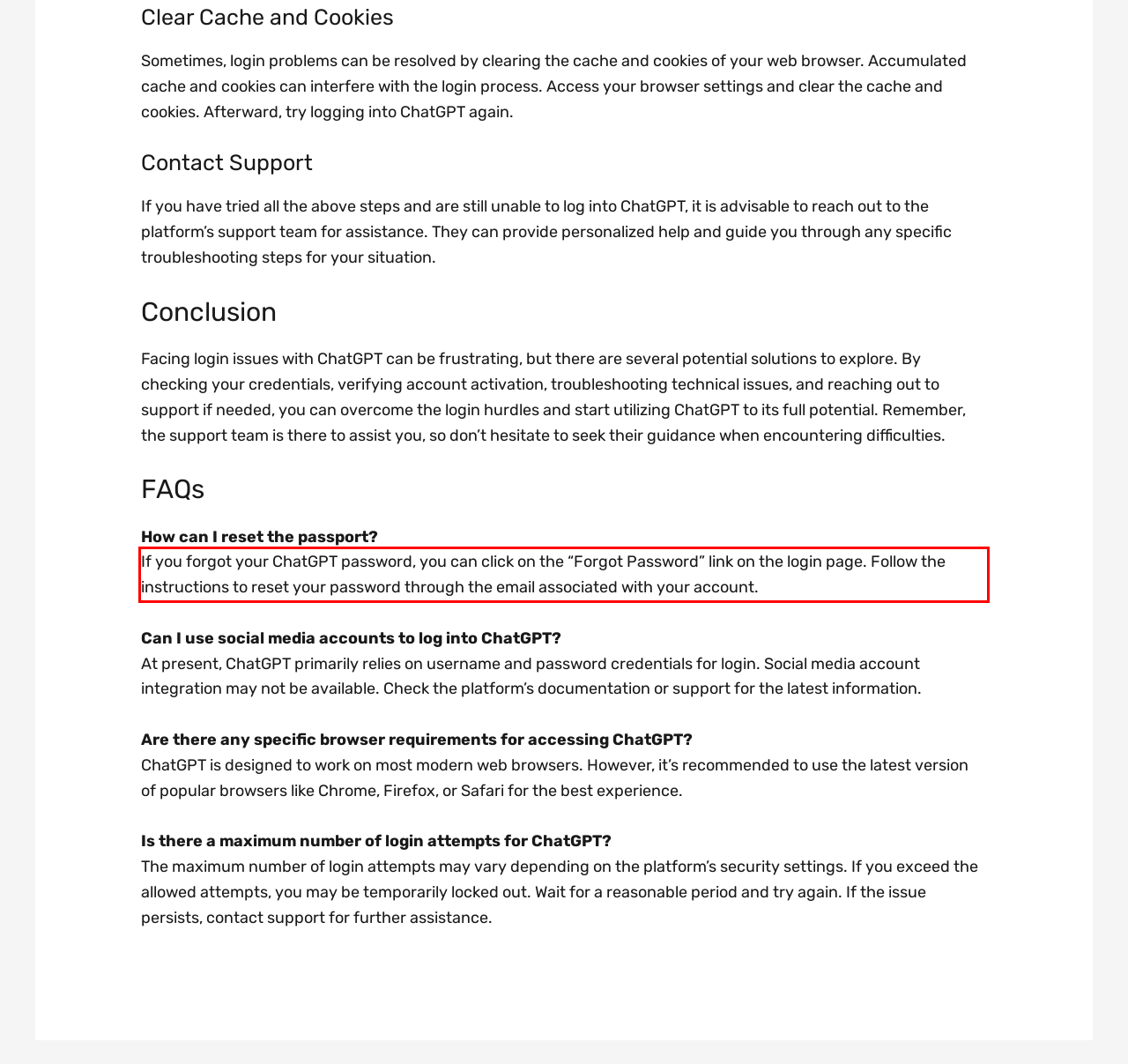Inspect the webpage screenshot that has a red bounding box and use OCR technology to read and display the text inside the red bounding box.

If you forgot your ChatGPT password, you can click on the “Forgot Password” link on the login page. Follow the instructions to reset your password through the email associated with your account.